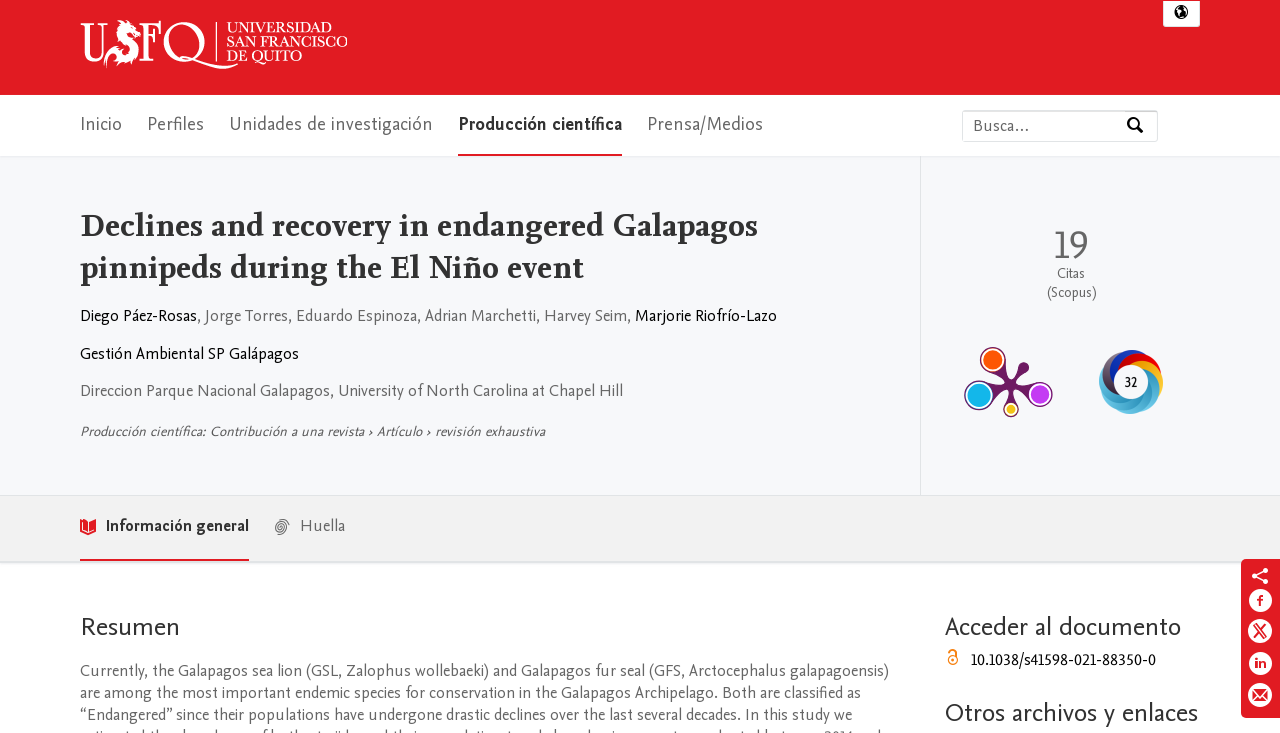Can you identify the bounding box coordinates of the clickable region needed to carry out this instruction: 'Go to Universidad San Francisco de Quito USFQ homepage'? The coordinates should be four float numbers within the range of 0 to 1, stated as [left, top, right, bottom].

[0.062, 0.027, 0.271, 0.102]